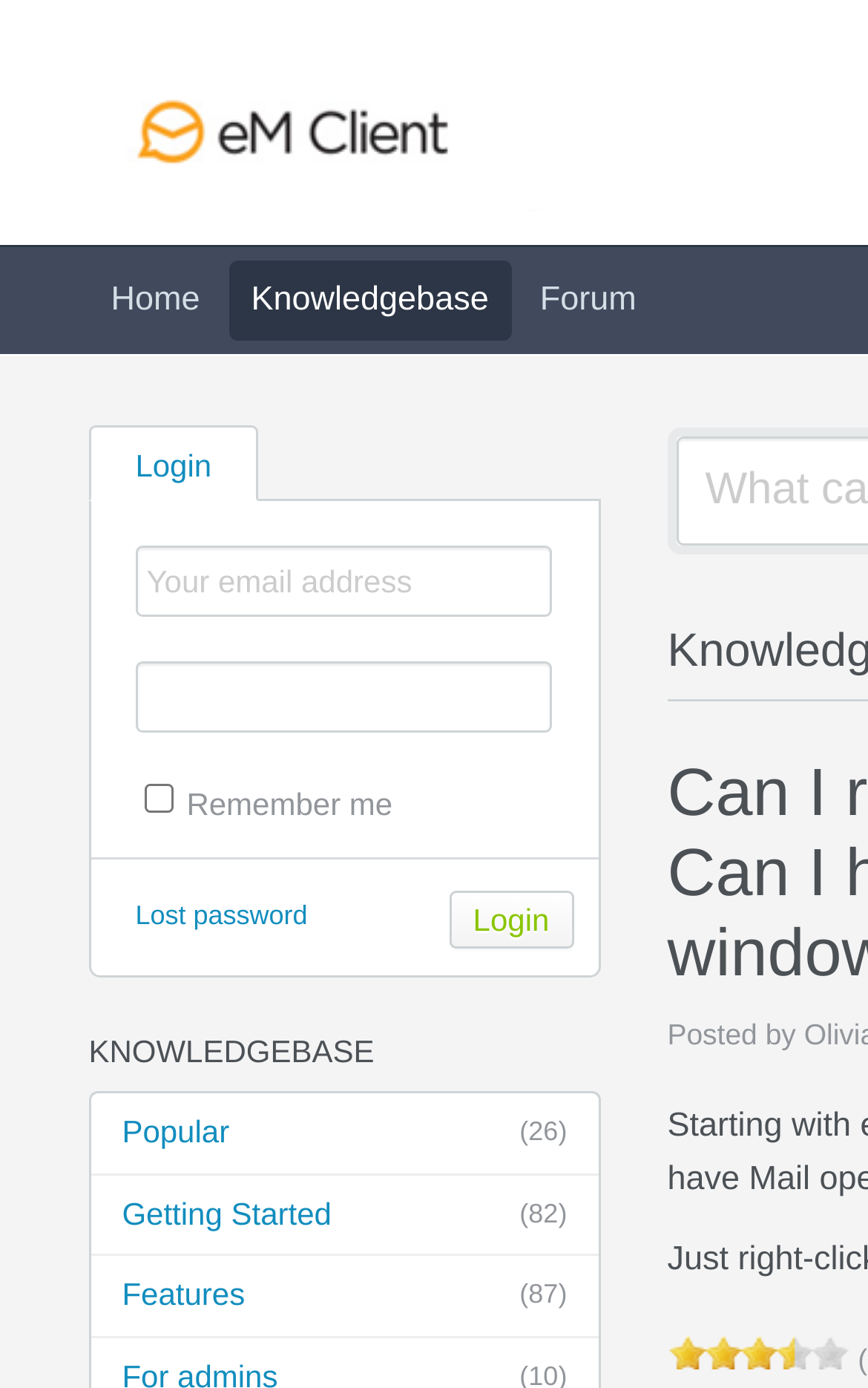How many categories are listed under KNOWLEDGEBASE?
Based on the image, give a one-word or short phrase answer.

3